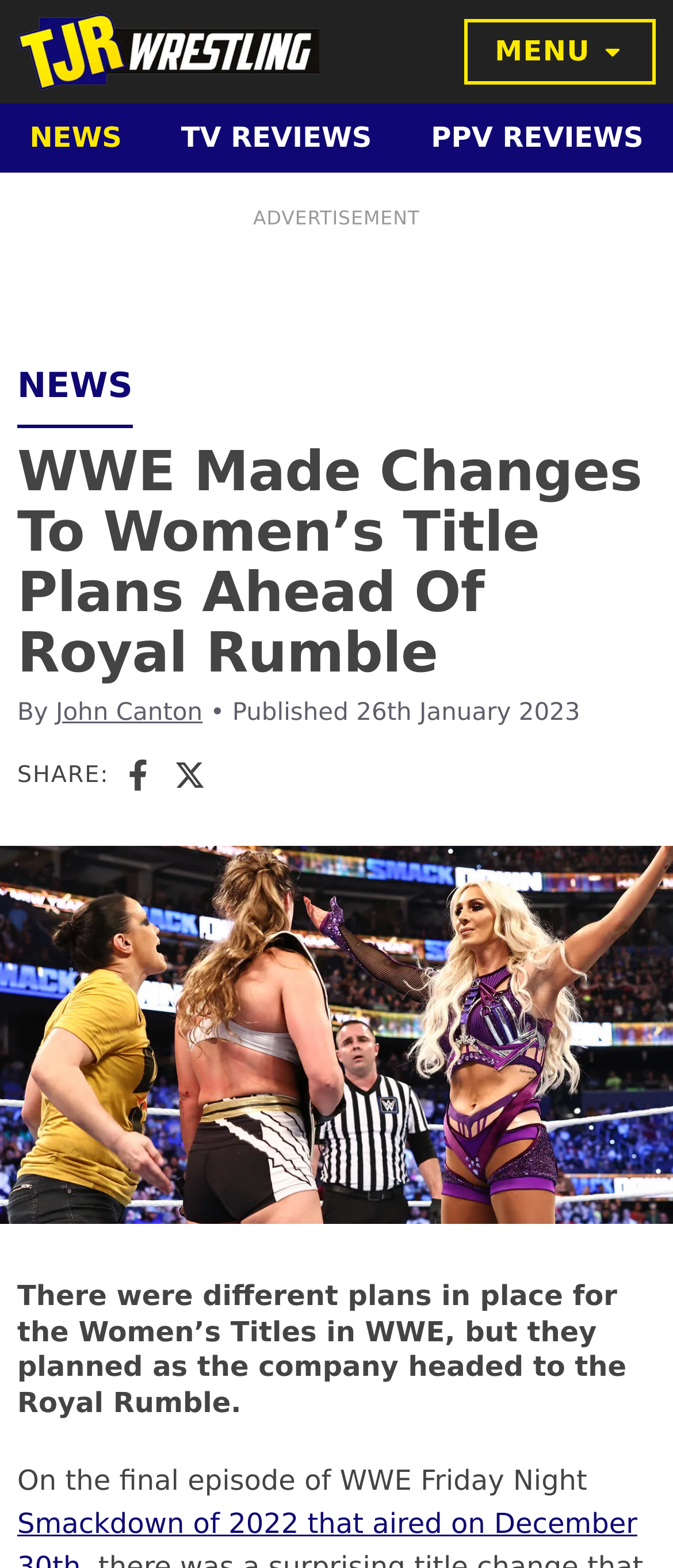Provide an in-depth caption for the contents of the webpage.

The webpage is about WWE news, specifically an article titled "WWE Made Changes To Women's Title Plans Ahead Of Royal Rumble". At the top, there is a logo of TJR Wrestling, accompanied by a link to the website. Next to it, there is a button to toggle the menu, which is currently not expanded. 

Below the top section, there are three links: "NEWS", "TV REVIEWS", and "PPV REVIEWS", which are evenly spaced across the top of the page. 

The main content of the article starts with a heading that matches the title of the webpage. Below the heading, there is information about the author, John Canton, and the publication date, January 26th, 2023. 

The article itself is divided into paragraphs, with the first paragraph starting with the sentence "There were different plans in place for the Women’s Titles in WWE, but they planned as the company headed to the Royal Rumble." 

On the left side of the article, there is a large image of Charlotte Flair confronting Ronda Rousey and Shayna Baszler. 

At the bottom of the article, there are links to share the content on Facebook and X, accompanied by their respective logos.